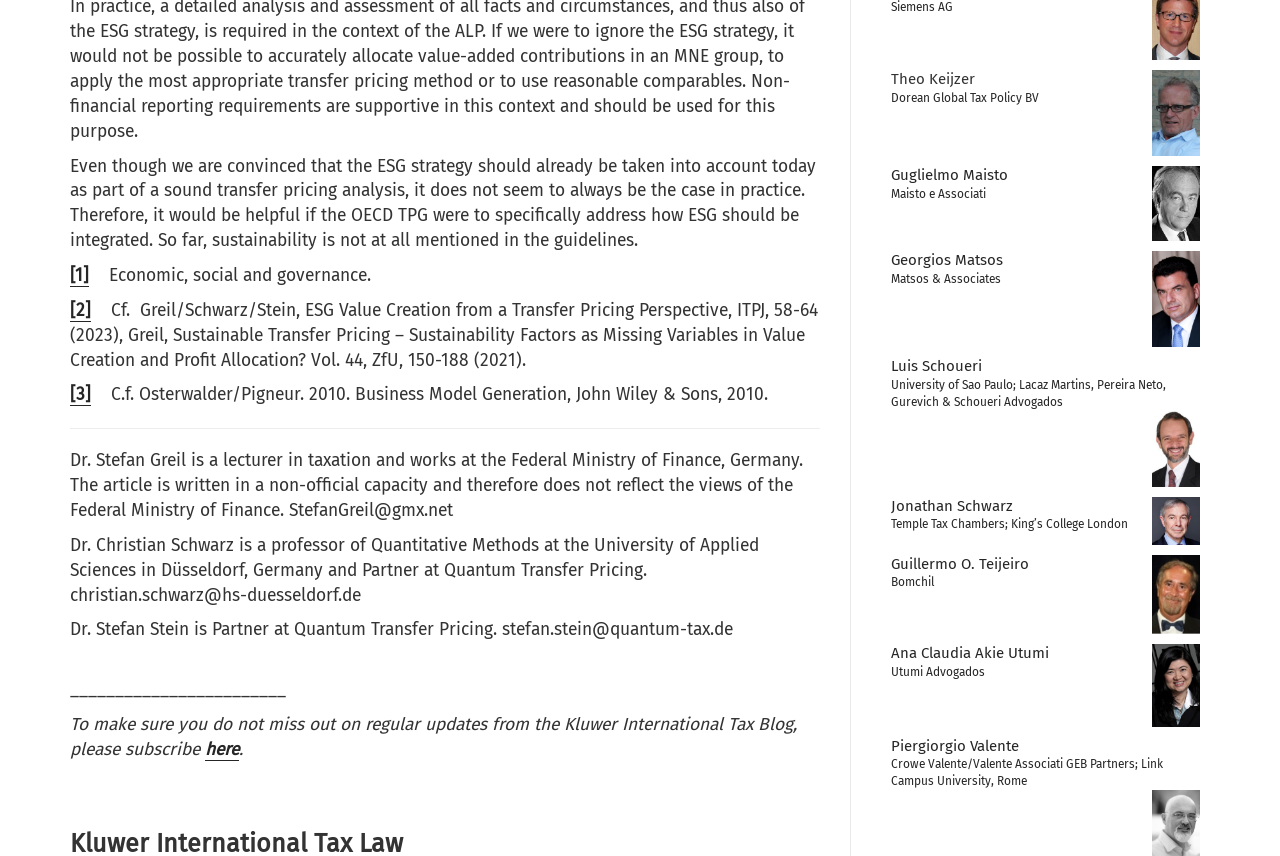Who are the authors of the article?
Please respond to the question thoroughly and include all relevant details.

The authors of the article are mentioned at the bottom of the page, along with their affiliations and contact information. Dr. Stefan Greil is a lecturer in taxation, Dr. Christian Schwarz is a professor of Quantitative Methods, and Dr. Stefan Stein is a Partner at Quantum Transfer Pricing.